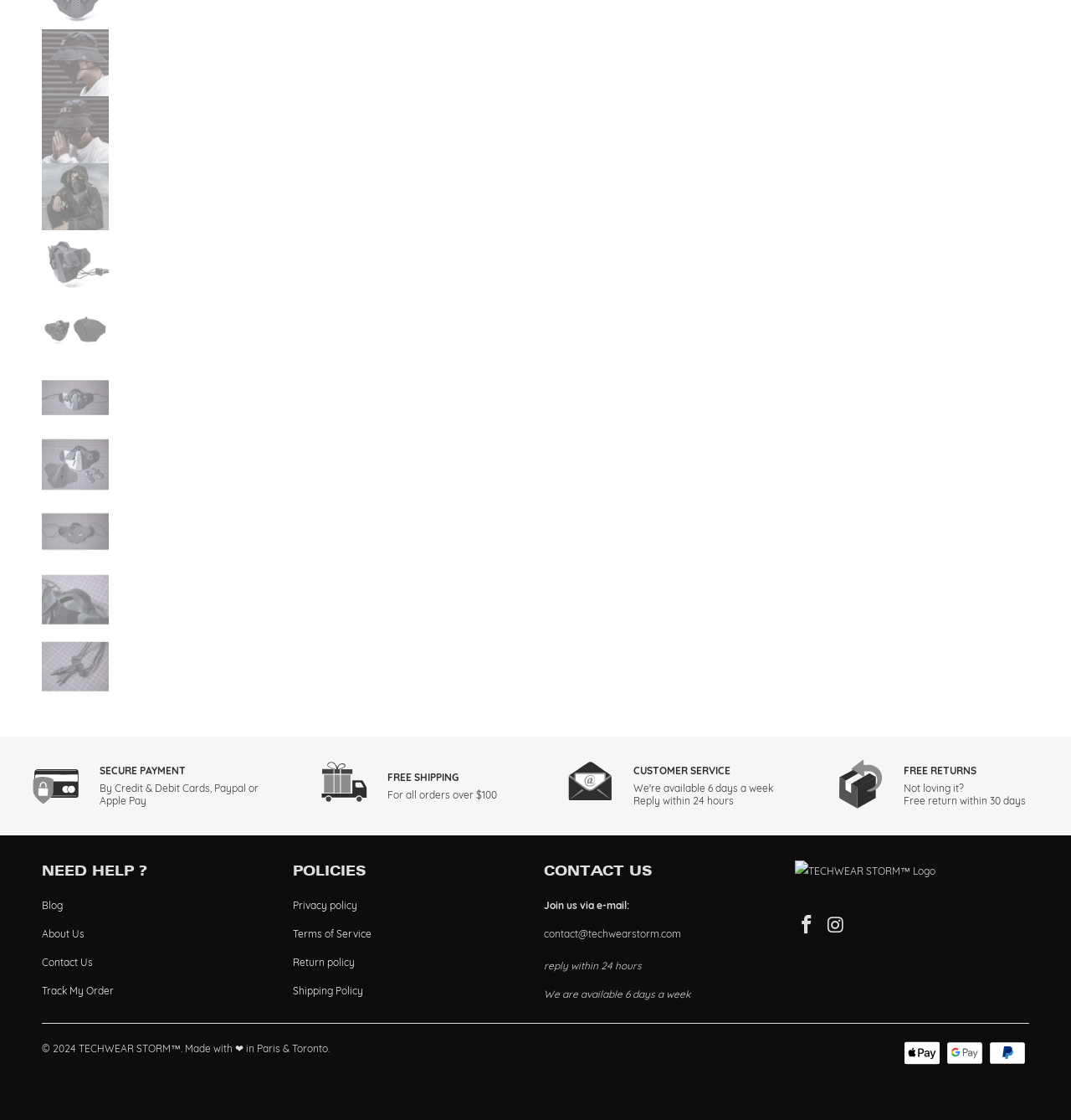What is the minimum order value for free shipping?
Refer to the image and provide a concise answer in one word or phrase.

$100